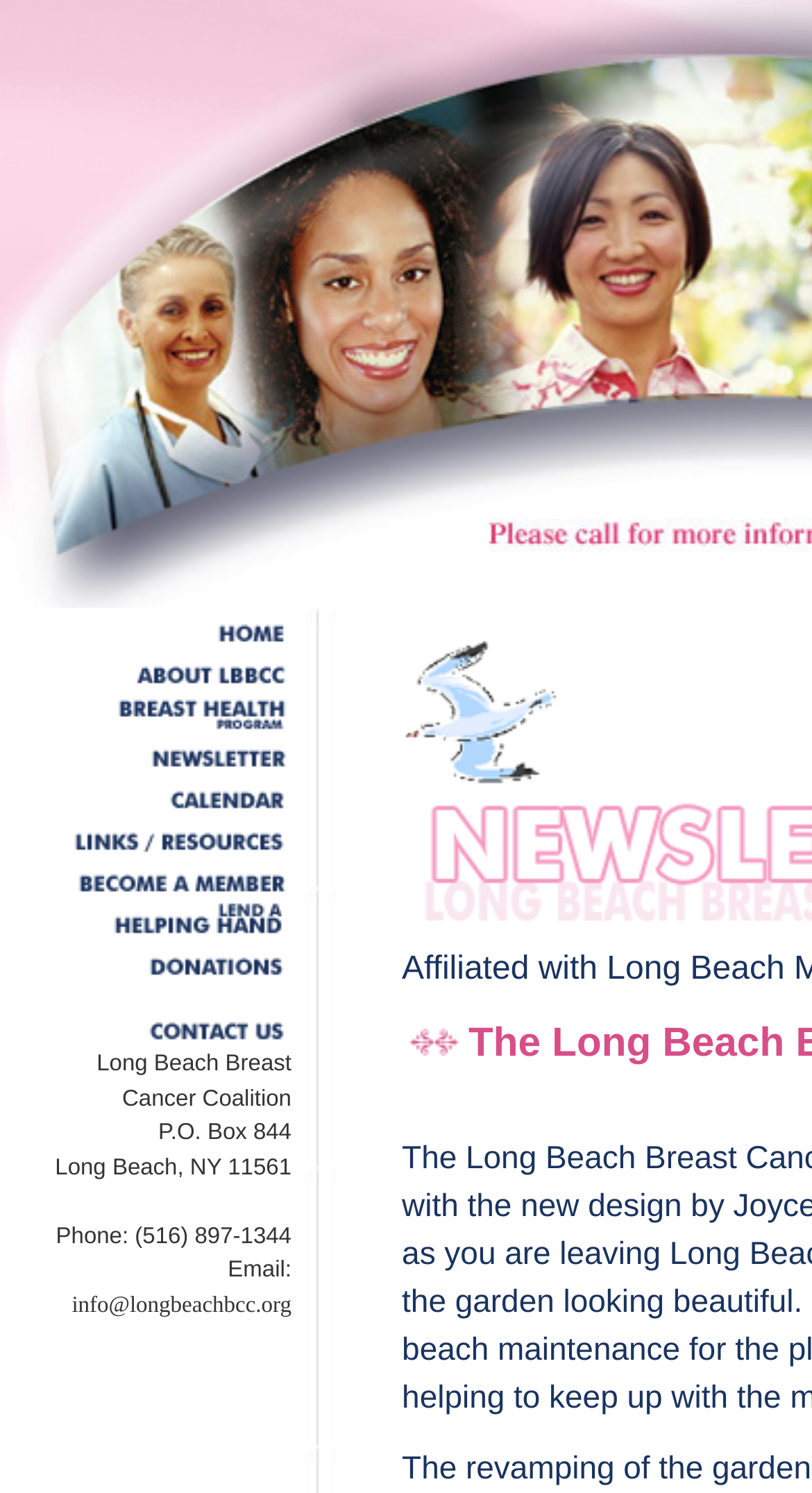Extract the bounding box for the UI element that matches this description: "name="Image5"".

[0.0, 0.506, 0.359, 0.523]